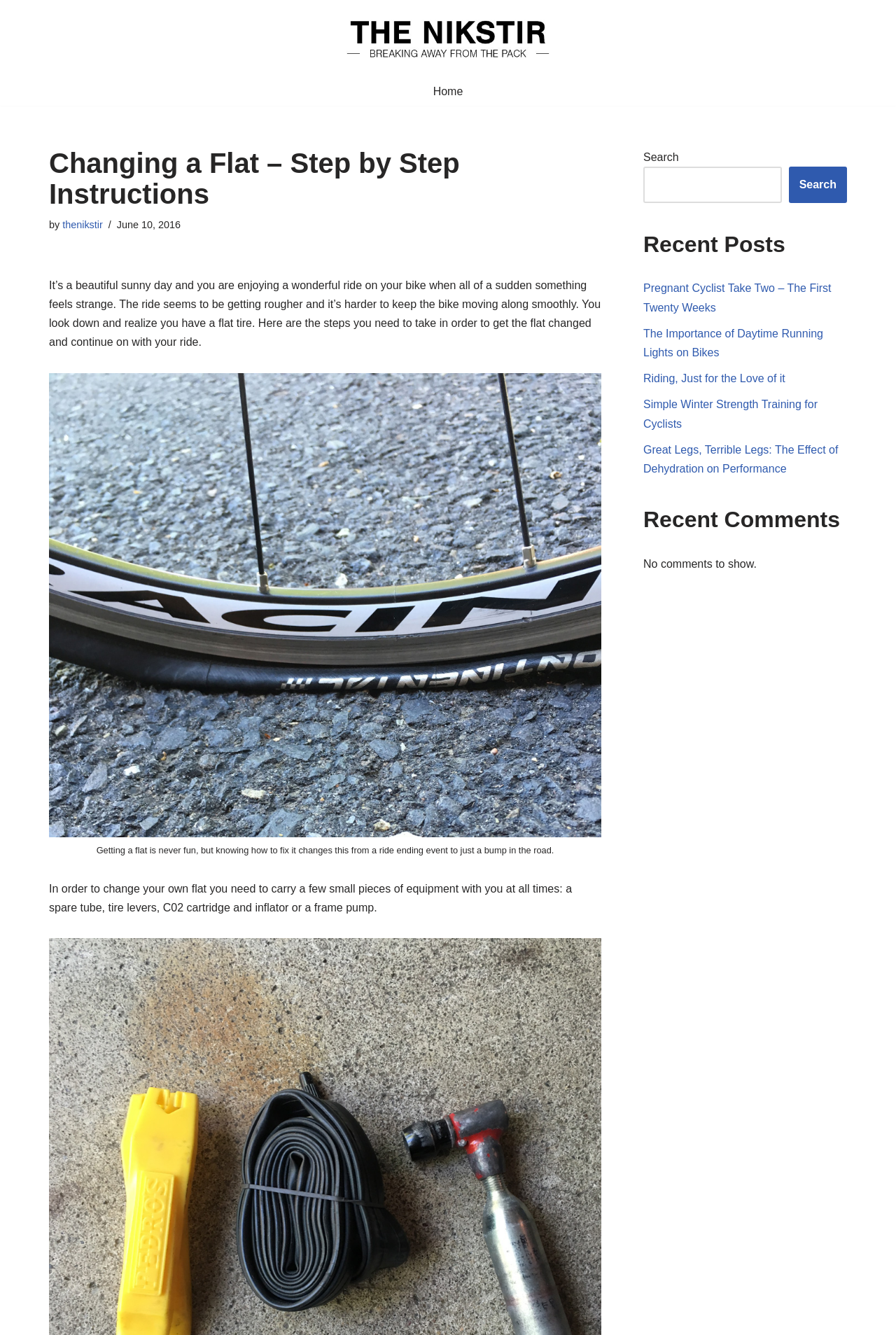Using the information from the screenshot, answer the following question thoroughly:
What is the topic of the recent posts section?

The recent posts section lists several articles, and all of them seem to be related to cycling. The titles of the articles mention topics like pregnant cyclists, daytime running lights on bikes, and winter strength training for cyclists, which suggests that the topic of the recent posts section is cycling.